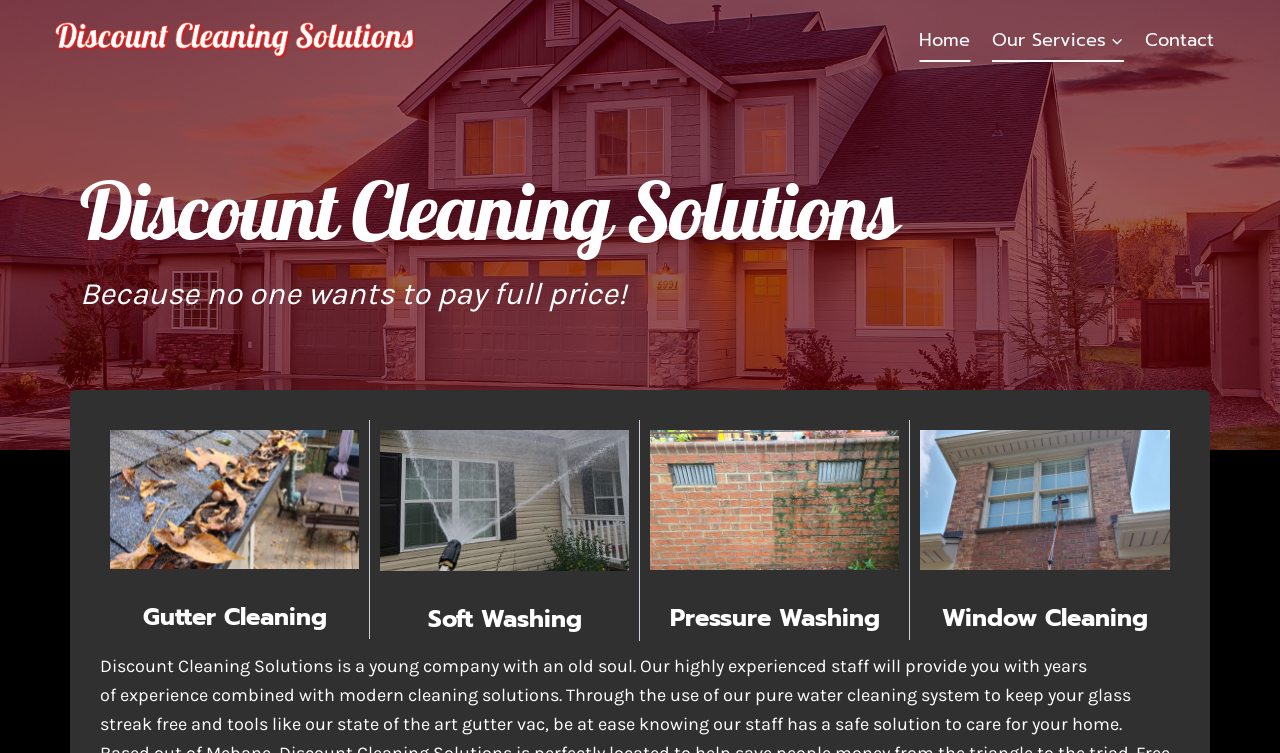Pinpoint the bounding box coordinates of the area that should be clicked to complete the following instruction: "Click on Gutter Cleaning". The coordinates must be given as four float numbers between 0 and 1, i.e., [left, top, right, bottom].

[0.111, 0.796, 0.255, 0.843]